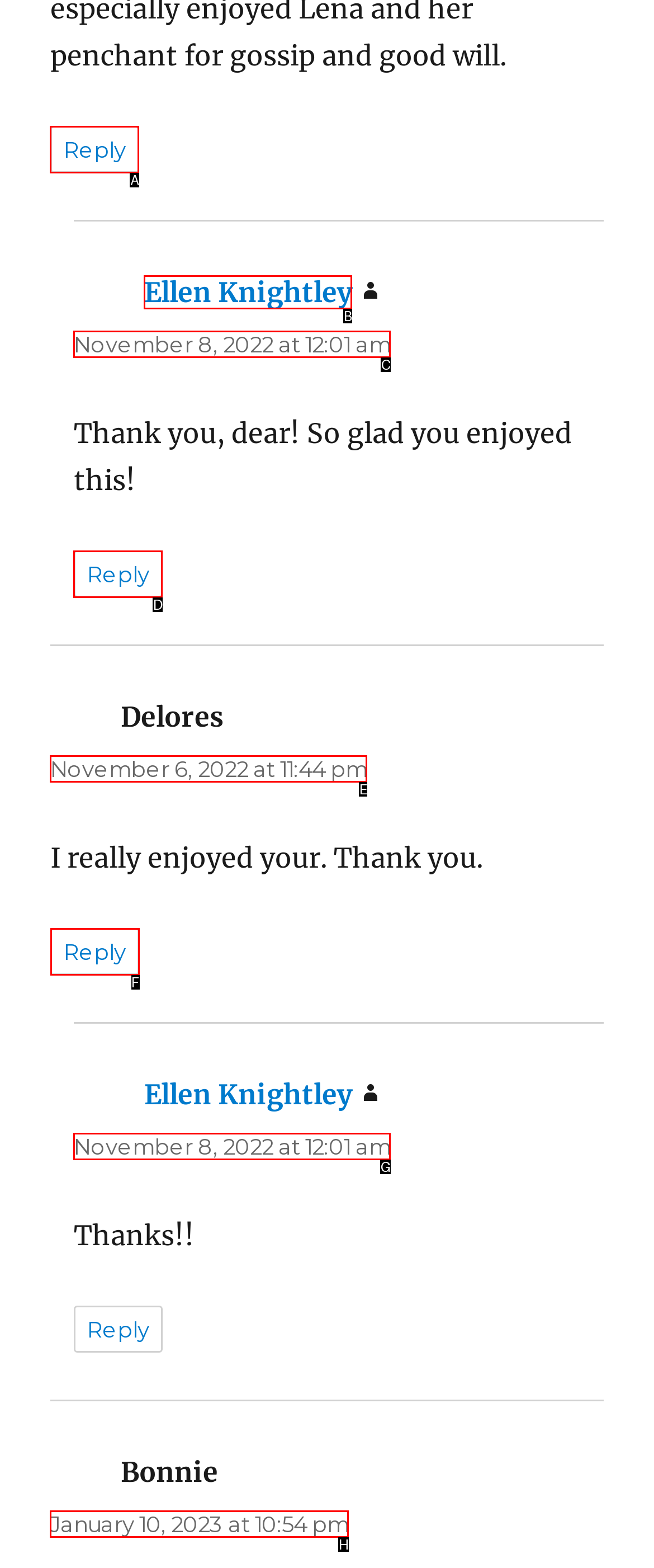Select the letter associated with the UI element you need to click to perform the following action: Reply to Delores
Reply with the correct letter from the options provided.

F